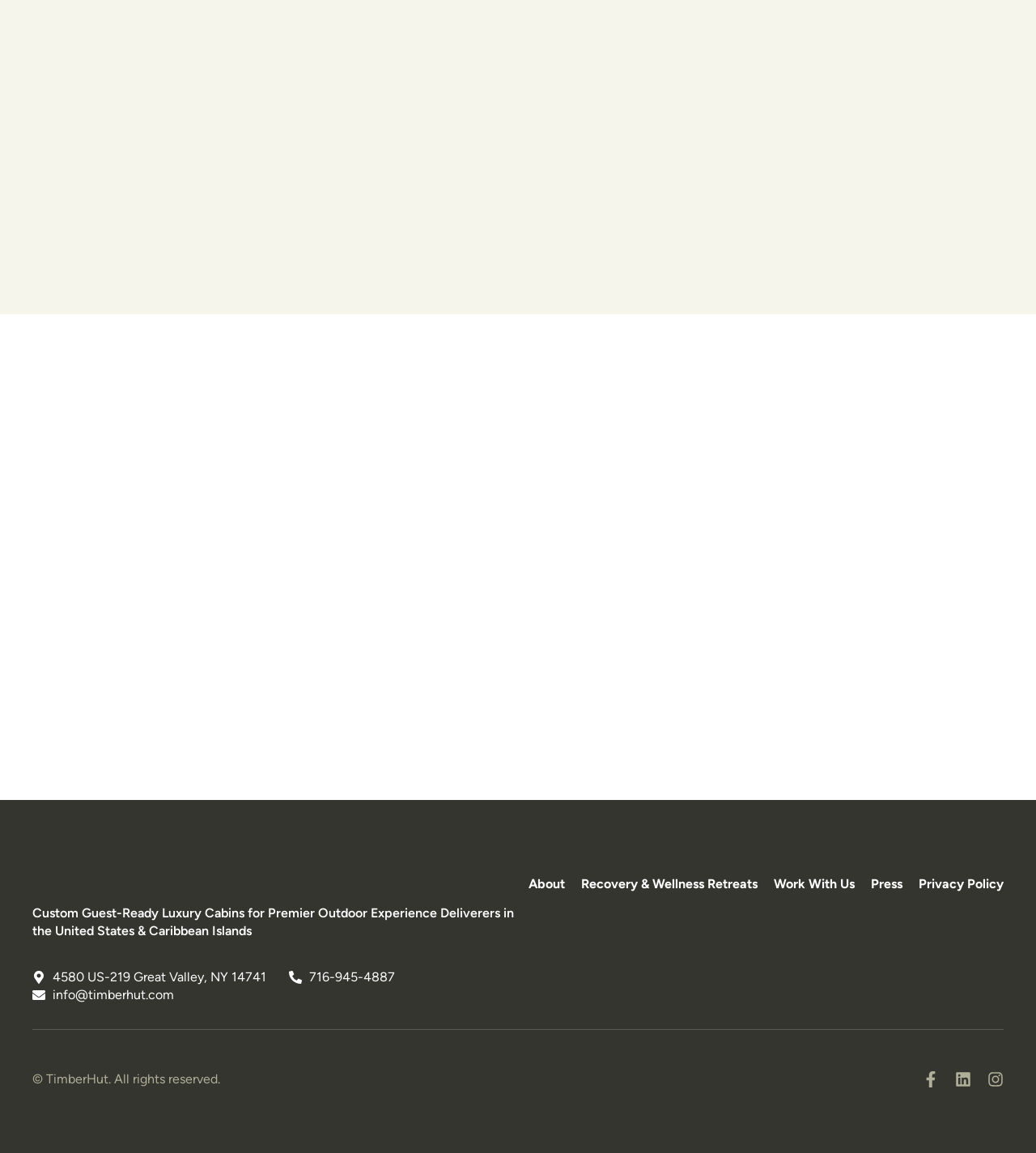Specify the bounding box coordinates for the region that must be clicked to perform the given instruction: "Click the About link".

[0.51, 0.75, 0.545, 0.784]